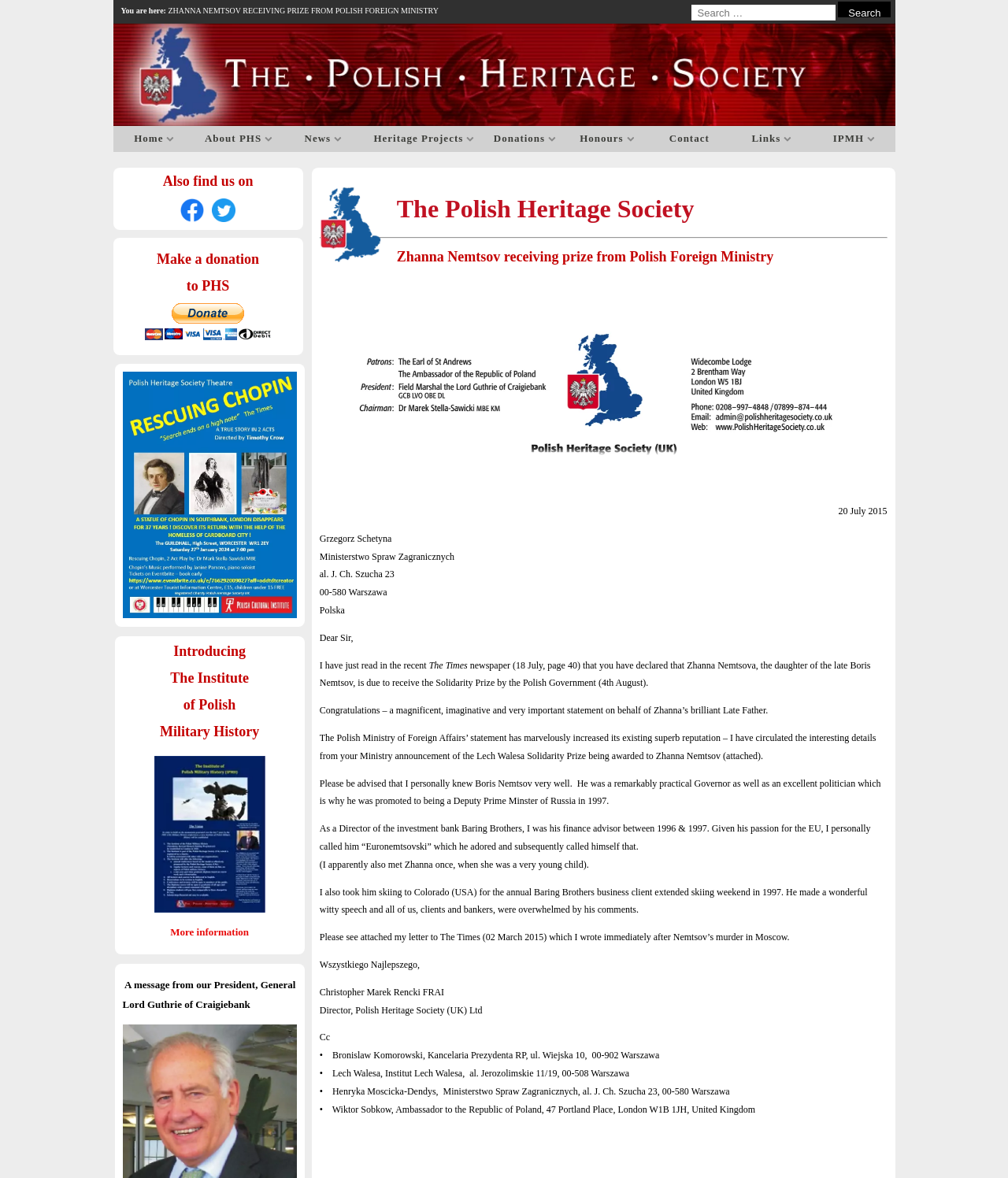Determine the bounding box coordinates for the area you should click to complete the following instruction: "Search for something".

[0.686, 0.004, 0.829, 0.017]